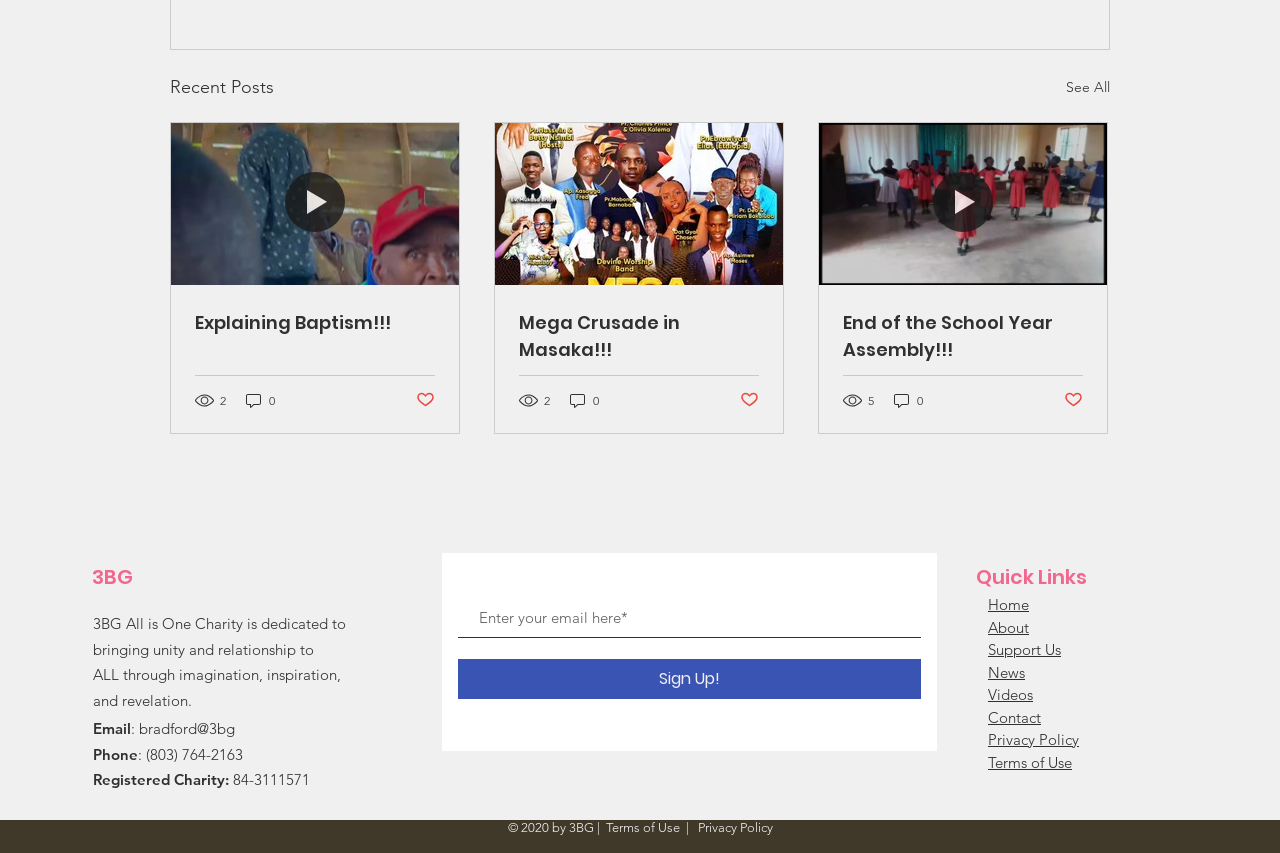How can I get monthly updates?
Based on the visual content, answer with a single word or a brief phrase.

Sign up with email